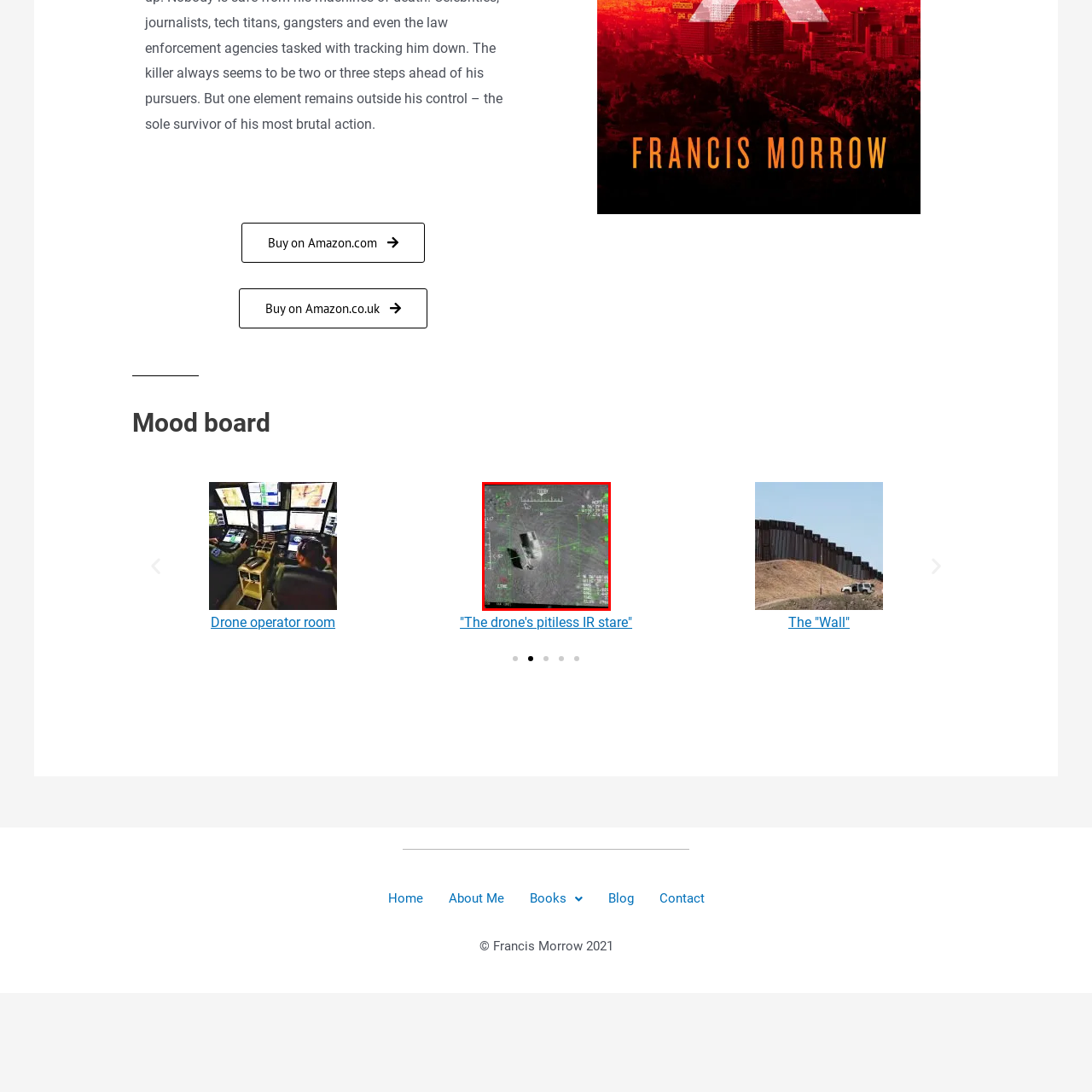Offer a detailed account of what is shown inside the red bounding box.

The image captures a high-tech drone operator's view, displaying a sleek drone prominently in the center. The drone is shown from an aerial perspective, set against a textured background that resembles rugged terrain. Surrounding the drone are various digital overlays and indicators, possibly providing telemetry data or navigation information. Green and red highlights suggest active monitoring features, emphasizing the drone's operational capabilities. This visual effectively conveys the advanced technology and strategic insights involved in drone operations, showcasing the intersection of modern aviation and surveillance.